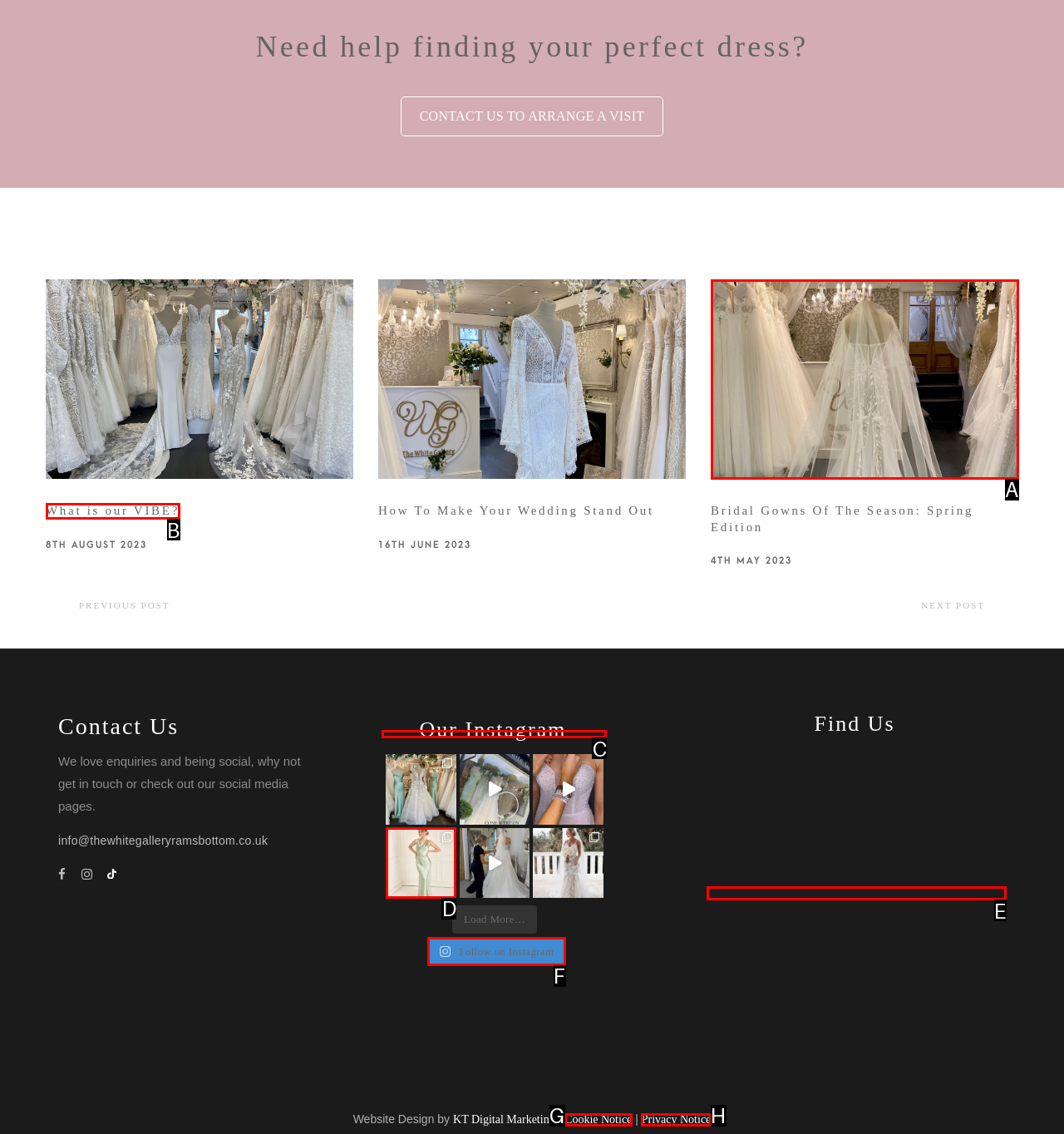Given the task: Check our Instagram, tell me which HTML element to click on.
Answer with the letter of the correct option from the given choices.

C